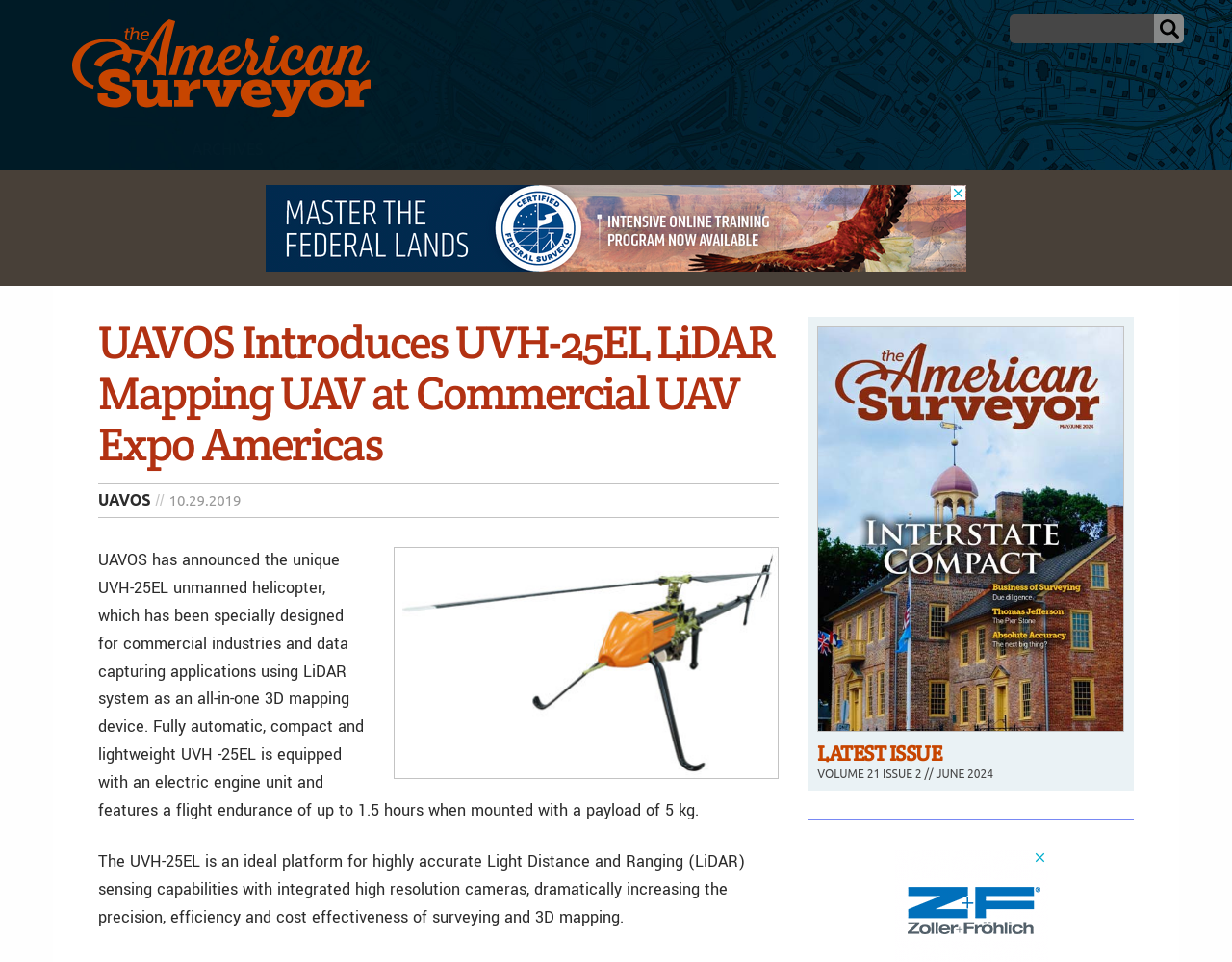Find the bounding box coordinates for the area you need to click to carry out the instruction: "Click on the 'ARCHIVES' menu item". The coordinates should be four float numbers between 0 and 1, indicated as [left, top, right, bottom].

[0.109, 0.136, 0.26, 0.178]